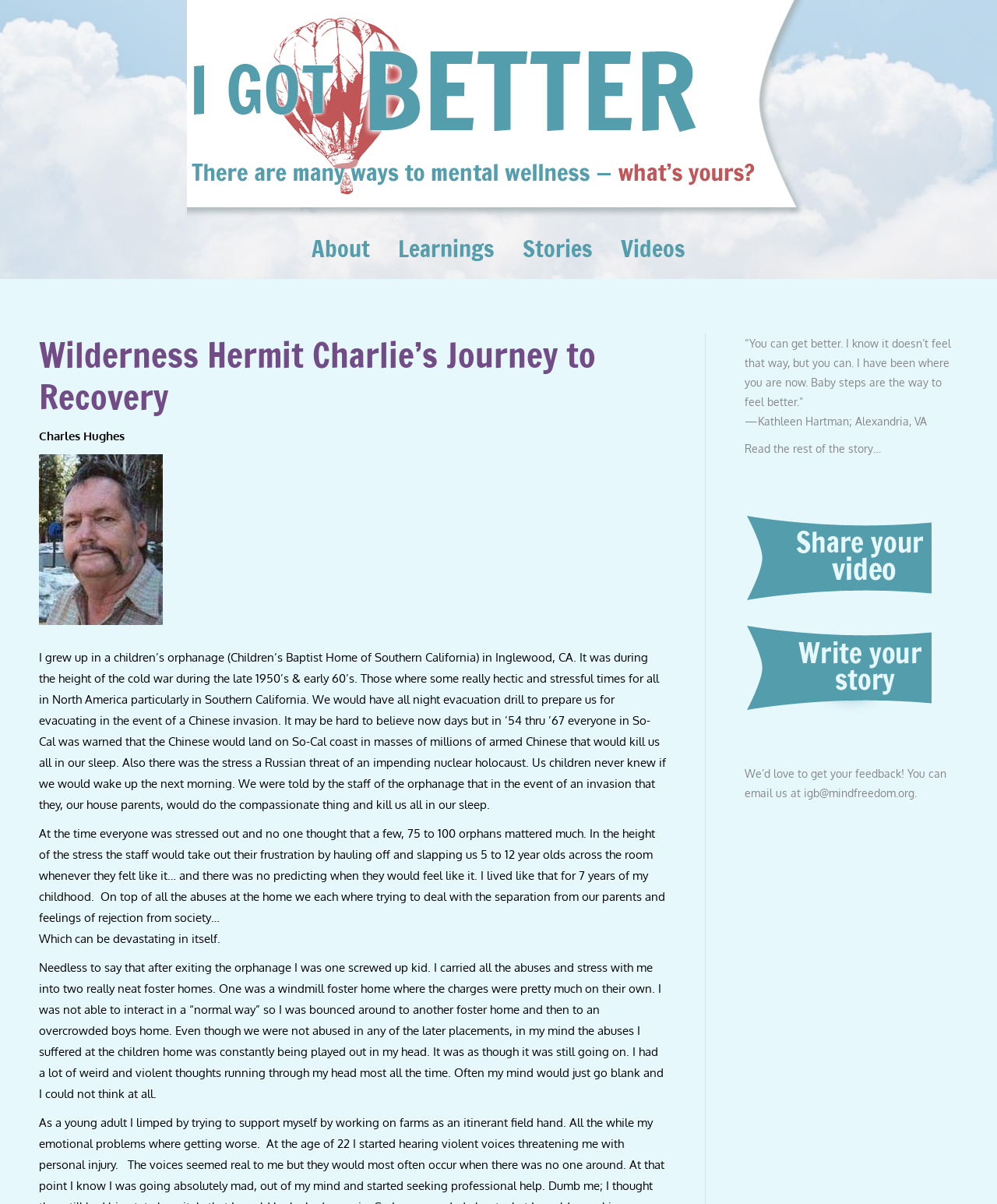Find the bounding box coordinates of the clickable element required to execute the following instruction: "Read the rest of the story". Provide the coordinates as four float numbers between 0 and 1, i.e., [left, top, right, bottom].

[0.747, 0.367, 0.884, 0.378]